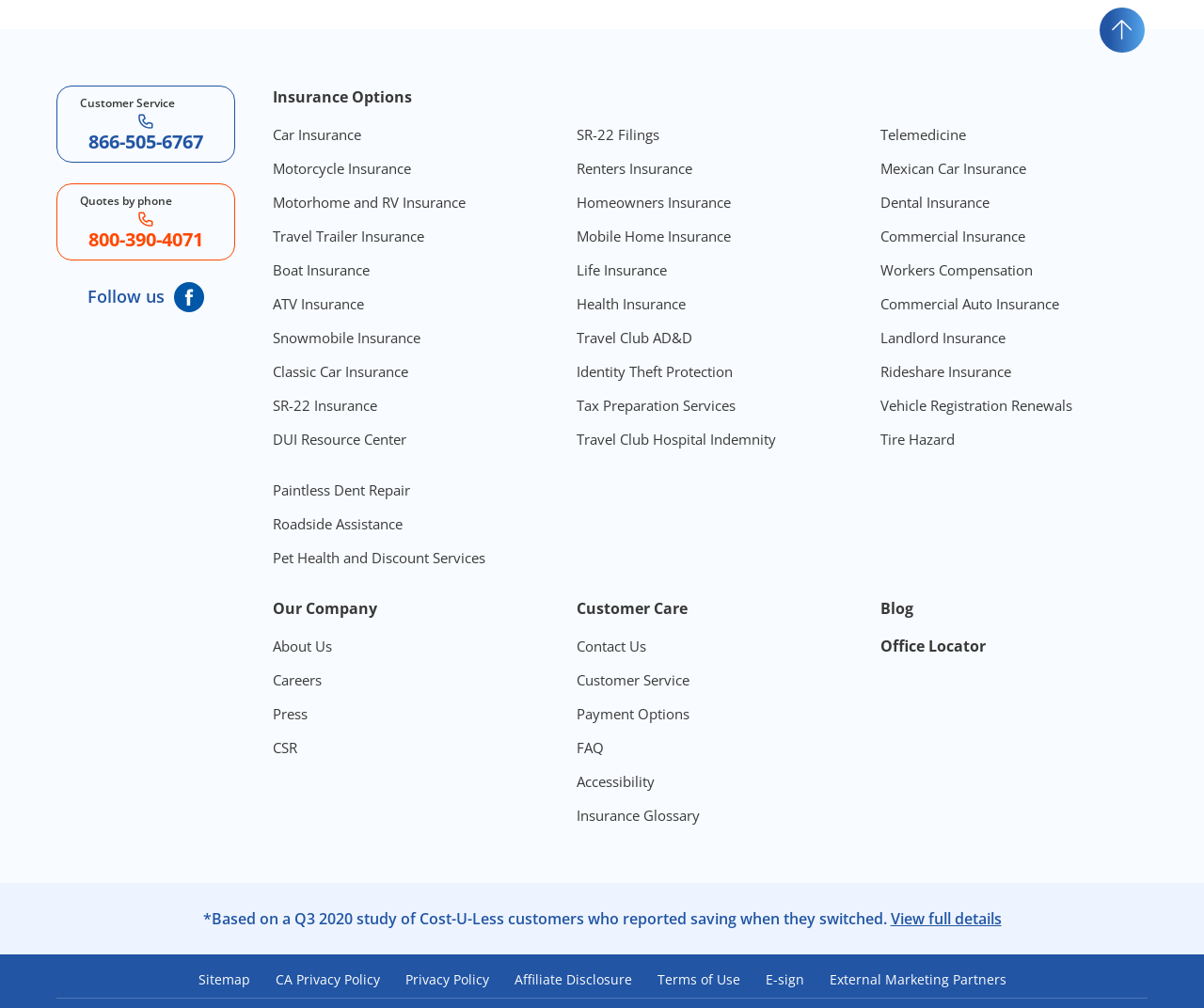What is the phone number for customer service?
Please give a detailed and elaborate answer to the question based on the image.

I found the phone number for customer service in the link 'Customer Service 866-505-6767' at the top of the webpage.